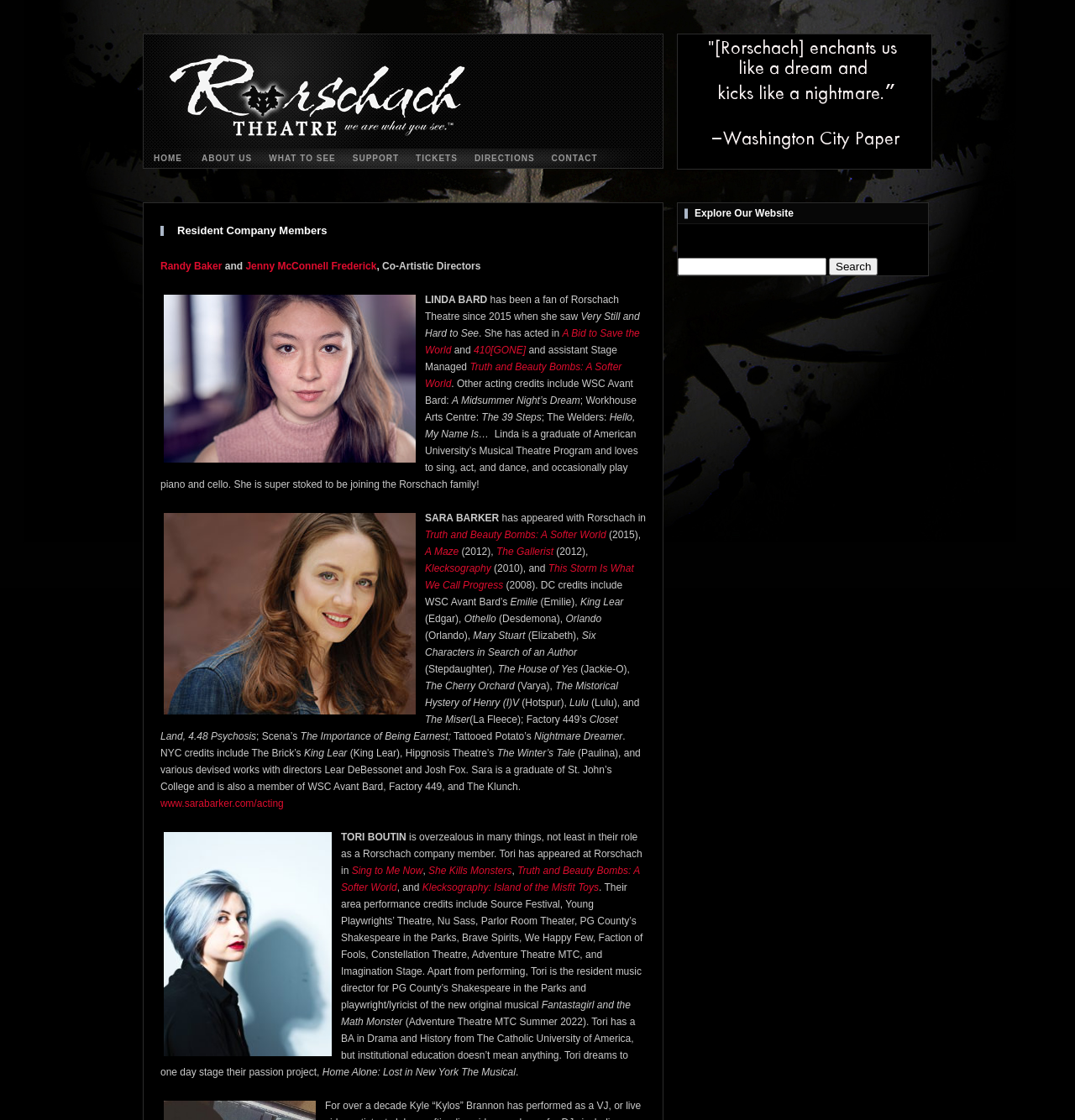Pinpoint the bounding box coordinates of the clickable area needed to execute the instruction: "Search for a book using the search box". The coordinates should be specified as four float numbers between 0 and 1, i.e., [left, top, right, bottom].

None